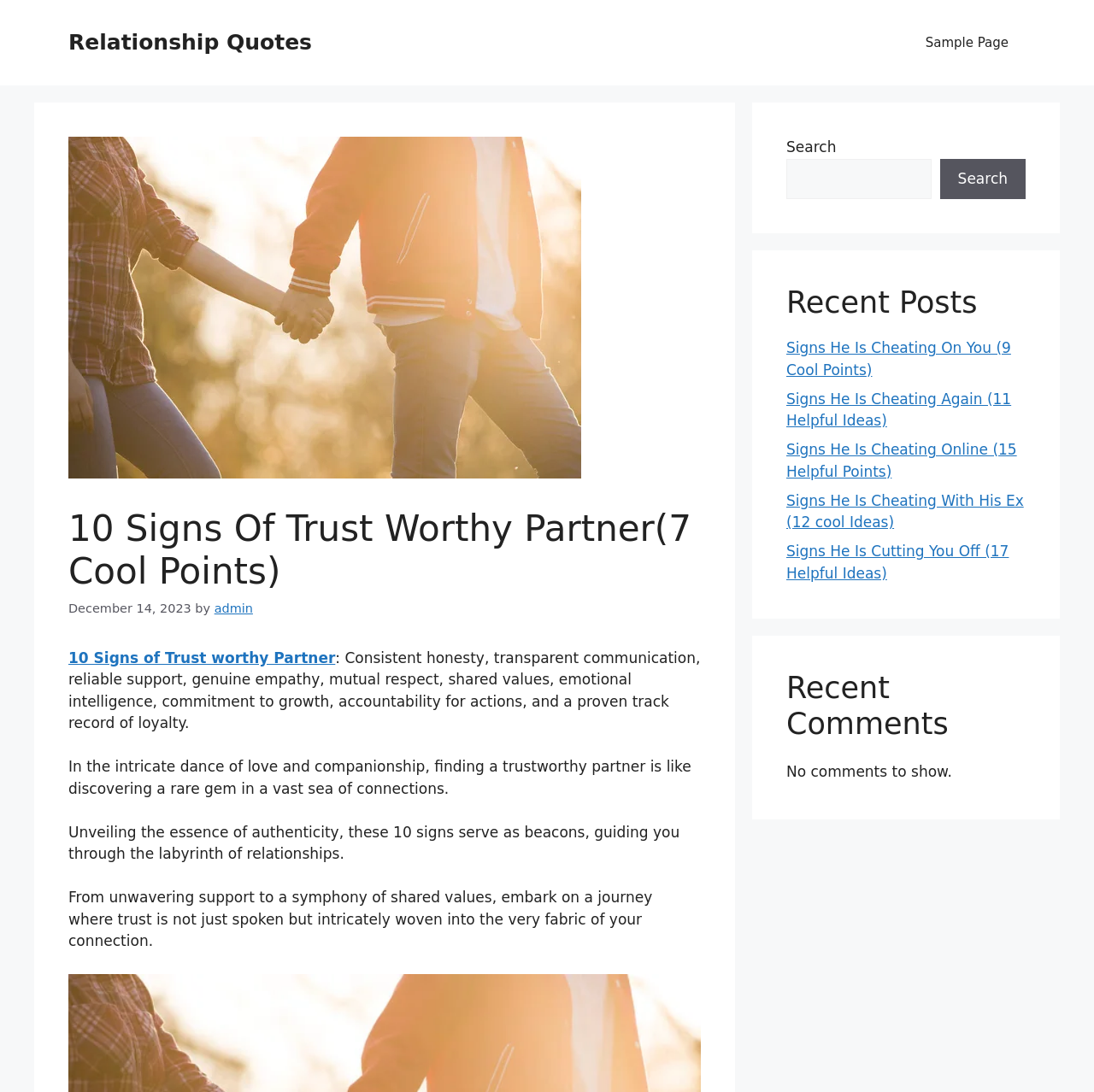Please specify the bounding box coordinates of the clickable section necessary to execute the following command: "Visit the Sample Page".

[0.83, 0.016, 0.938, 0.063]